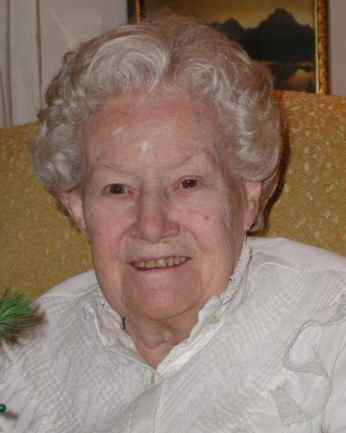Where was the photograph taken?
Look at the image and respond with a single word or a short phrase.

Lytton Gardens Healthcare Center